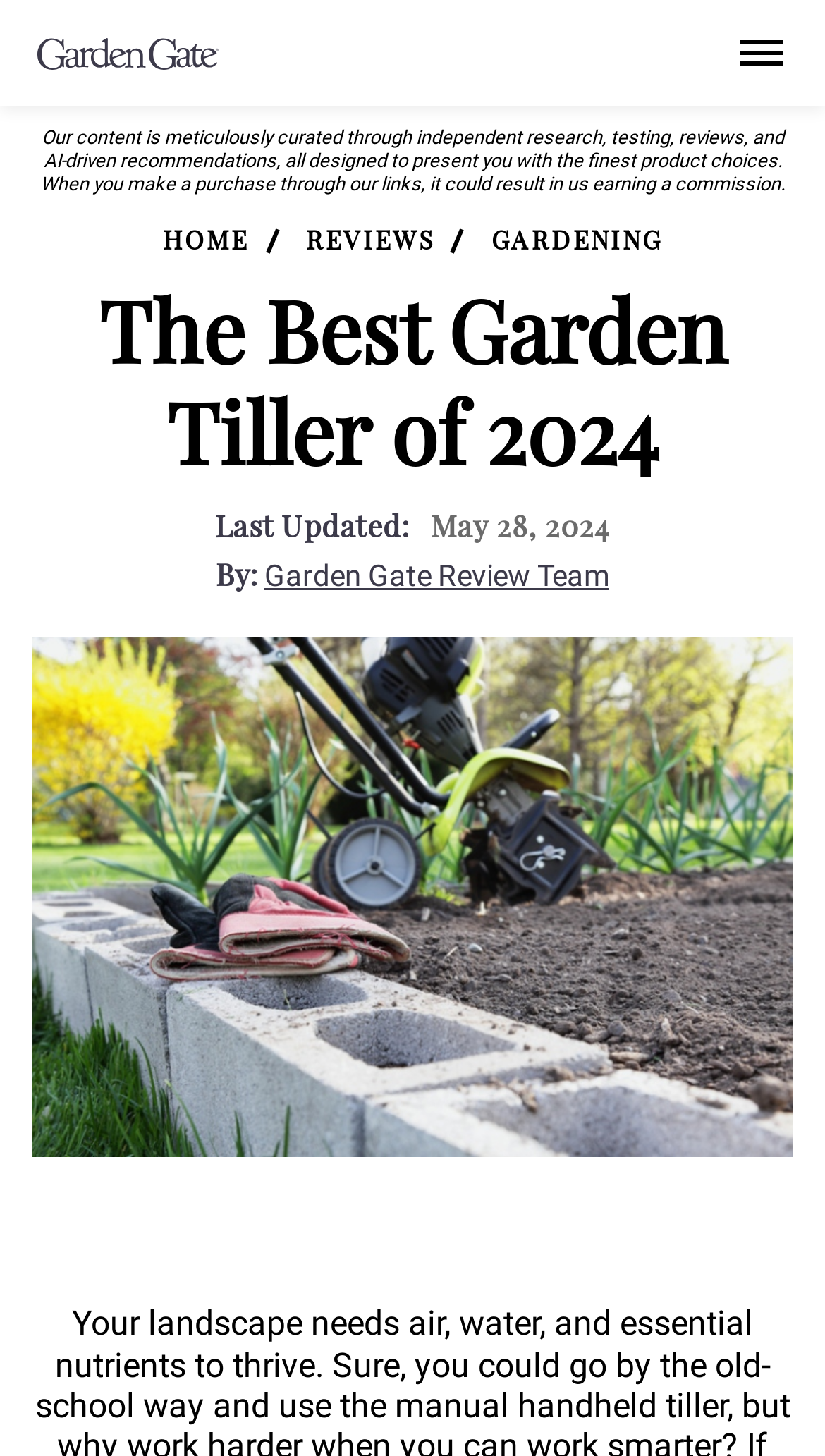Provide a comprehensive caption for the webpage.

The webpage is about the best garden tillers of 2024. At the top left corner, there is a logo image with a corresponding link. Below the logo, there is a paragraph of text describing the website's content curation process and potential commission earnings from purchases made through their links.

To the right of the logo, there are three navigation links: "HOME", "REVIEWS", and "GARDENING", arranged horizontally. Below these links, there is a large heading that reads "The Best Garden Tiller of 2024", which spans almost the entire width of the page.

Under the heading, there is a section with two lines of text: "Last Updated: May 28, 2024" and "By: Garden Gate Review Team", with the latter being a link. Below this section, there is a large image that takes up most of the page's width, with a caption "The Best Garden Tiller of 2024".